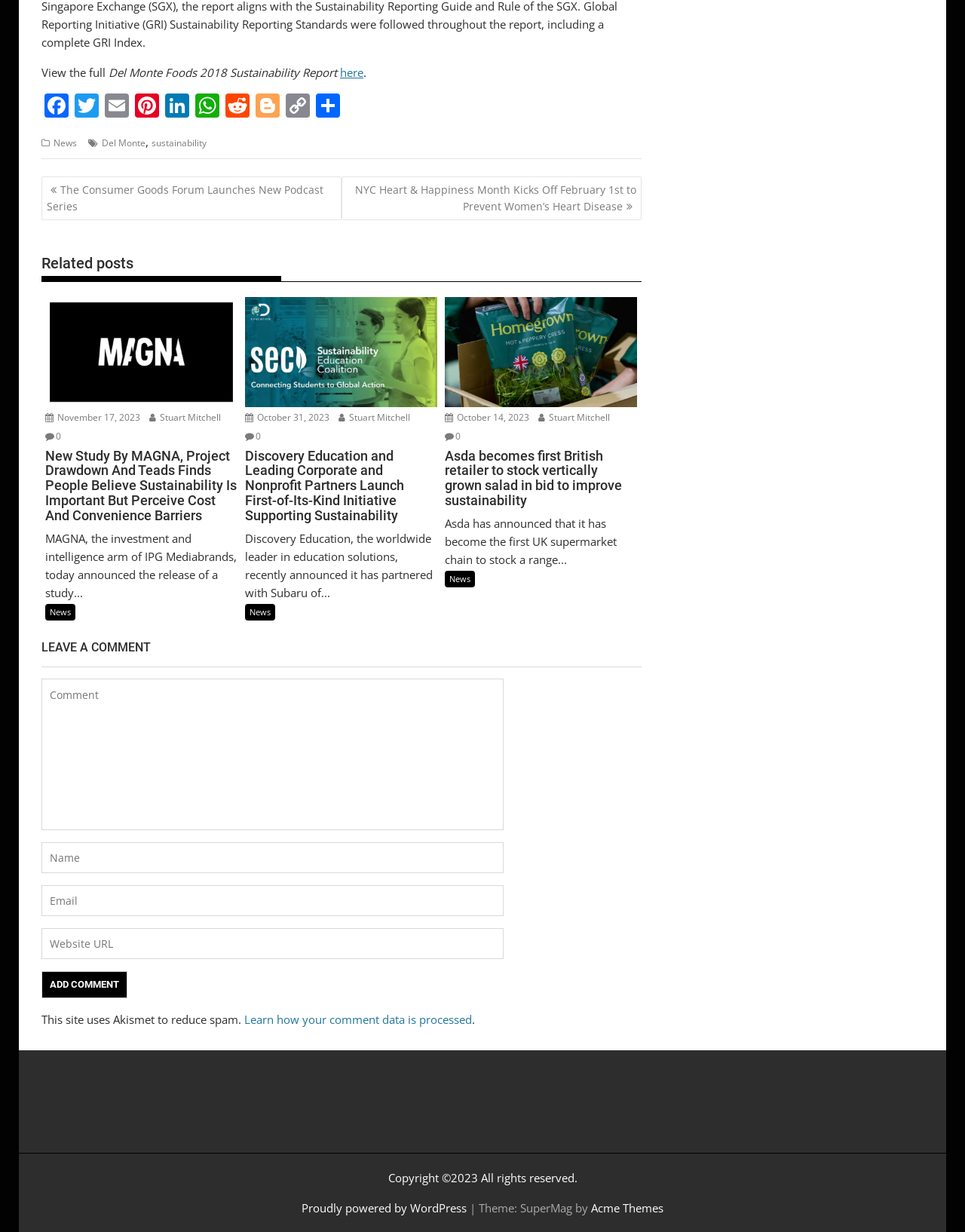What is the date of the first related post?
Give a single word or phrase answer based on the content of the image.

November 17, 2023